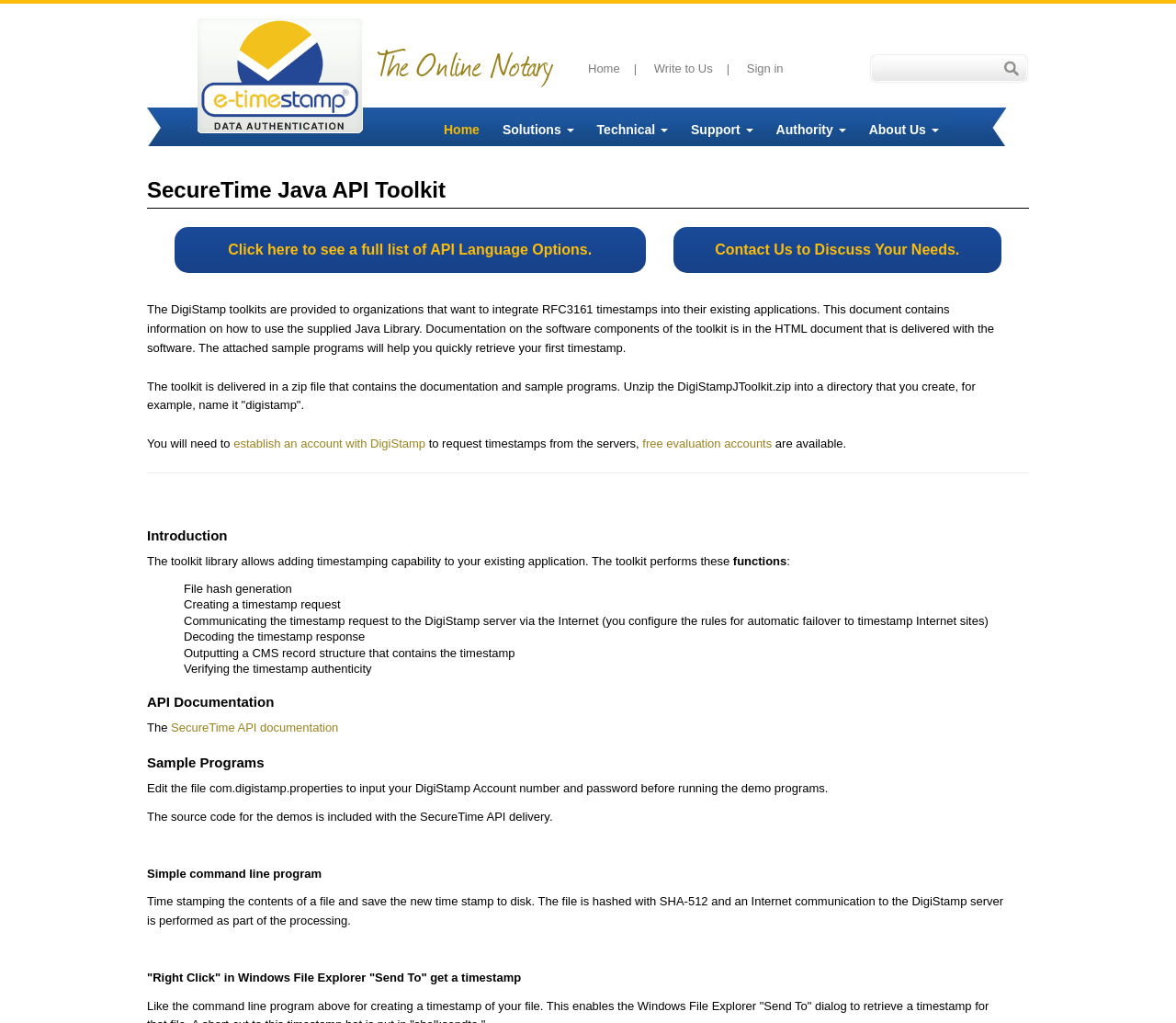Can you pinpoint the bounding box coordinates for the clickable element required for this instruction: "Click the 'SecureTime API documentation' link"? The coordinates should be four float numbers between 0 and 1, i.e., [left, top, right, bottom].

[0.145, 0.705, 0.288, 0.718]